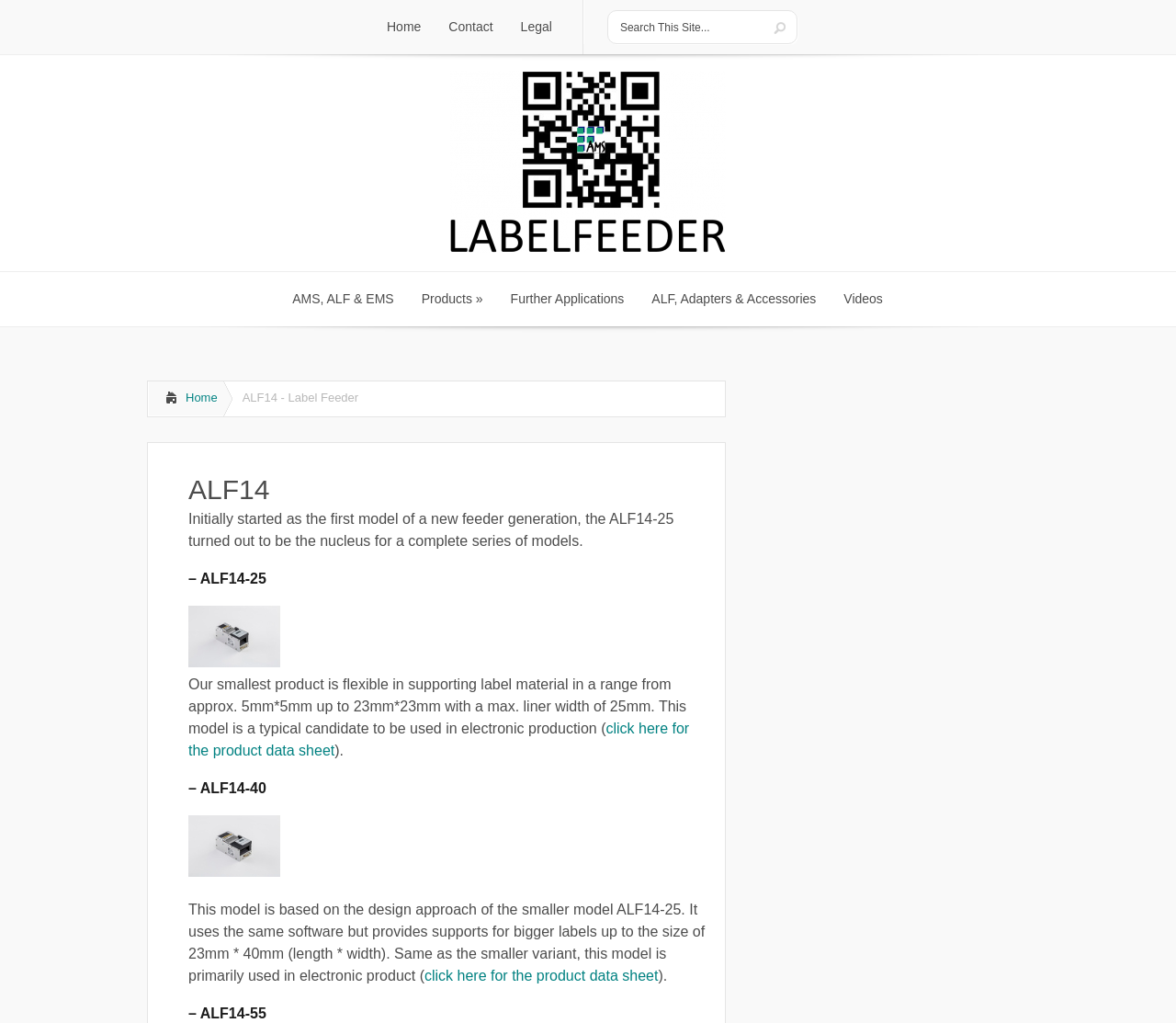Determine the bounding box coordinates for the clickable element to execute this instruction: "go to contact page". Provide the coordinates as four float numbers between 0 and 1, i.e., [left, top, right, bottom].

[0.37, 0.0, 0.431, 0.053]